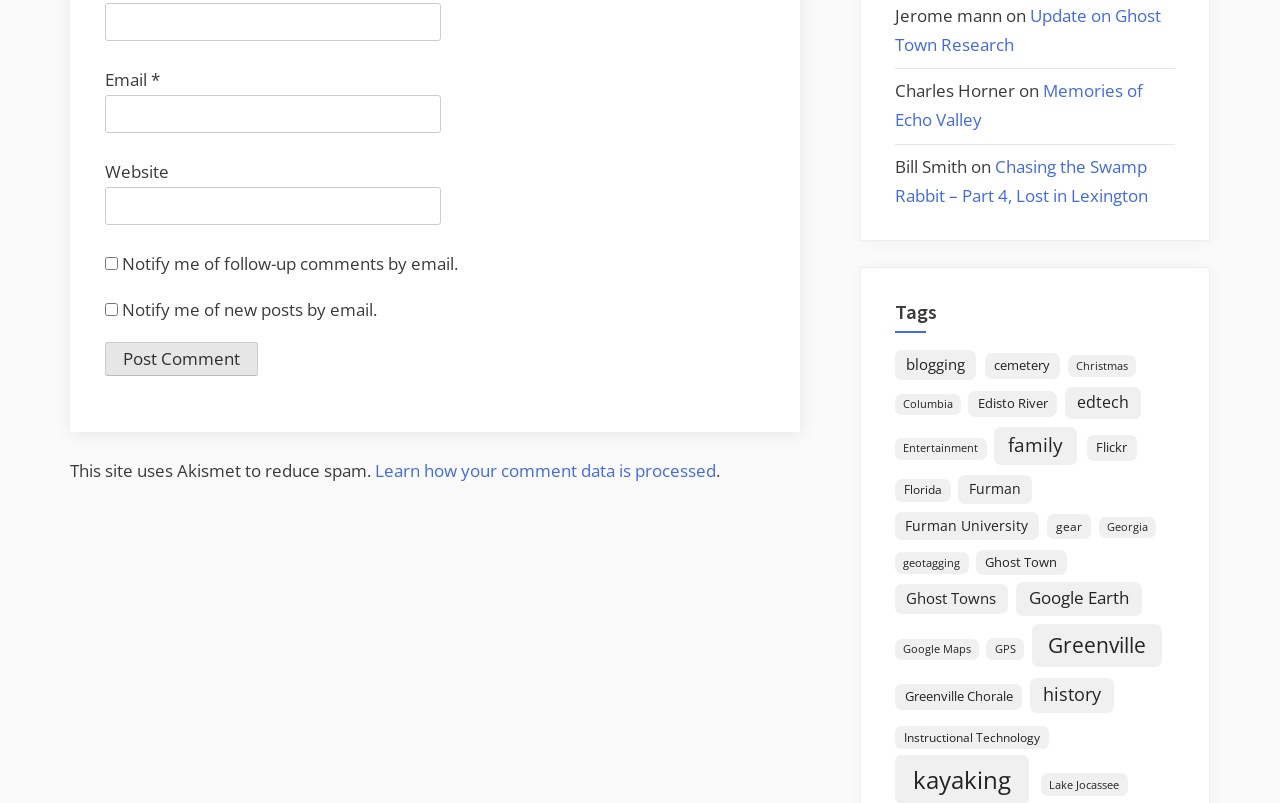What is the title of the section below the comment form? Analyze the screenshot and reply with just one word or a short phrase.

Tags